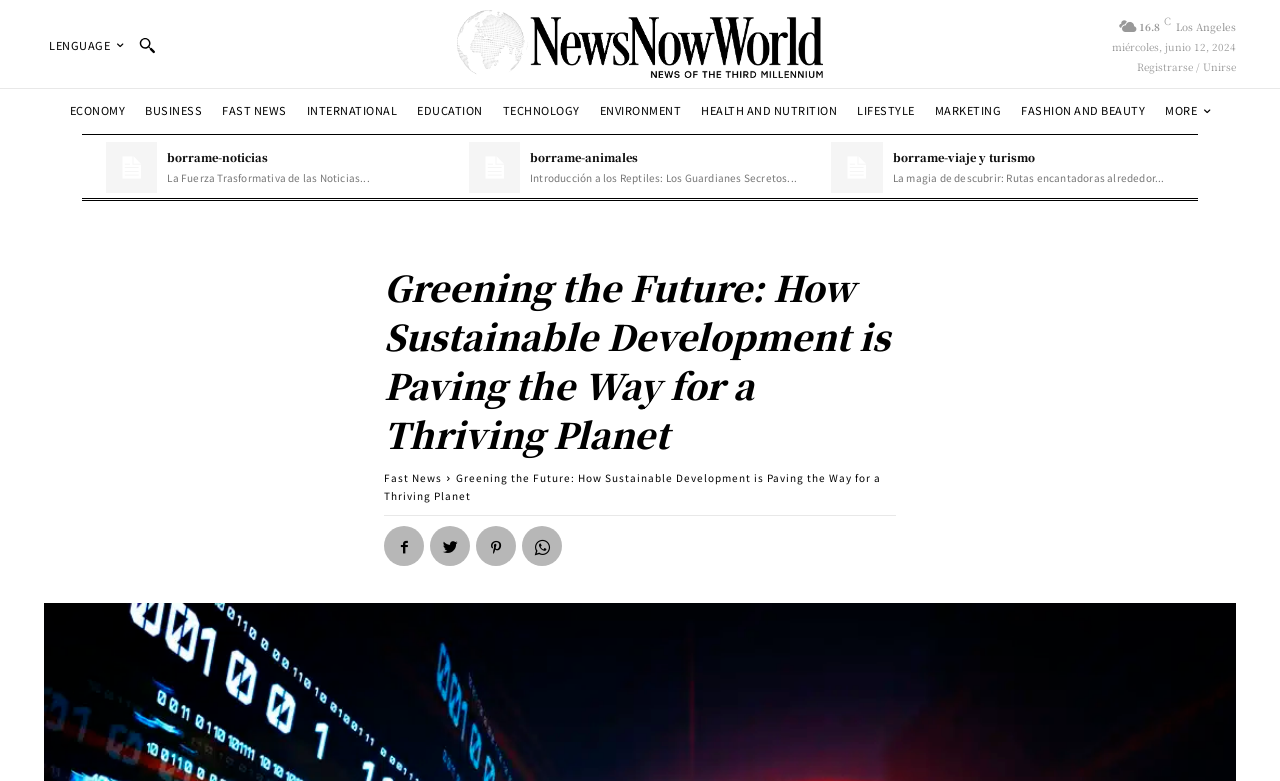Write an extensive caption that covers every aspect of the webpage.

The webpage appears to be a news website with a focus on sustainability and environmental issues. At the top left corner, there is a language selection dropdown menu and a search button with a small magnifying glass icon. Next to the search button, there is a logo image. 

On the top right corner, there is a section displaying the current weather, with the temperature (16.8°C) and location (Los Angeles) shown. Below this section, there is a link to register or join the website.

The main navigation menu is located below the top section, with links to various categories such as Economy, Business, Fast News, International, Education, Technology, Environment, Health and Nutrition, Lifestyle, Marketing, Fashion and Beauty, and More.

The main content area is divided into three columns, each featuring a news article with a heading and a brief summary. The articles are titled "La Fuerza Trasformativa de las Noticias...", "Introducción a los Reptiles: Los Guardianes Secretos...", and "La magia de descubrir: Rutas encantadoras alrededor...". Each article has a link to read more.

Above the three columns, there is a heading that reads "Greening the Future: How Sustainable Development is Paving the Way for a Thriving Planet". Below this heading, there are links to Fast News and three social media icons.

Overall, the webpage has a clean and organized layout, with a focus on providing easy access to various news categories and articles related to sustainability and environmental issues.